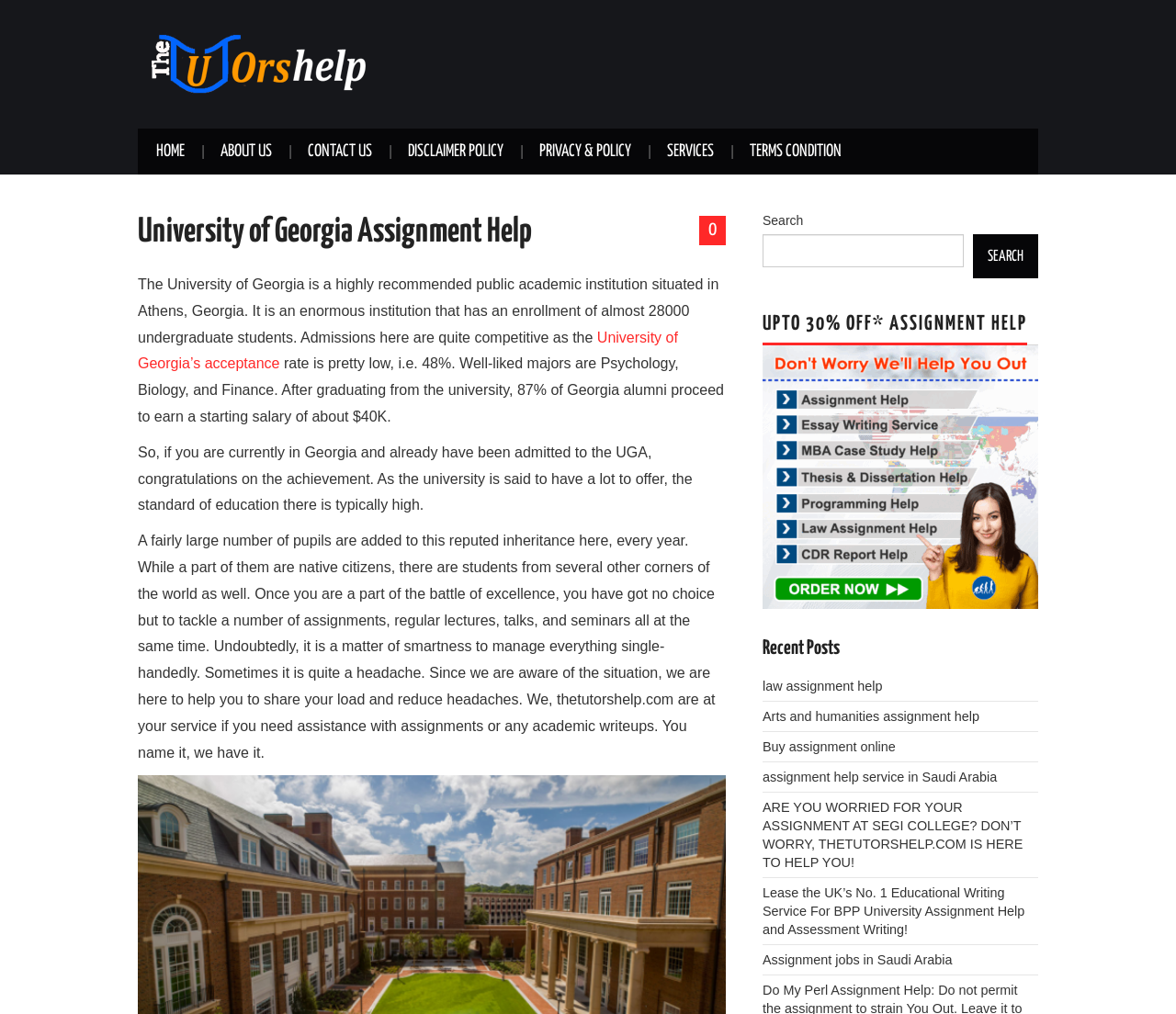Identify the bounding box coordinates for the region to click in order to carry out this instruction: "Read about the University of Georgia’s acceptance rate". Provide the coordinates using four float numbers between 0 and 1, formatted as [left, top, right, bottom].

[0.117, 0.325, 0.576, 0.366]